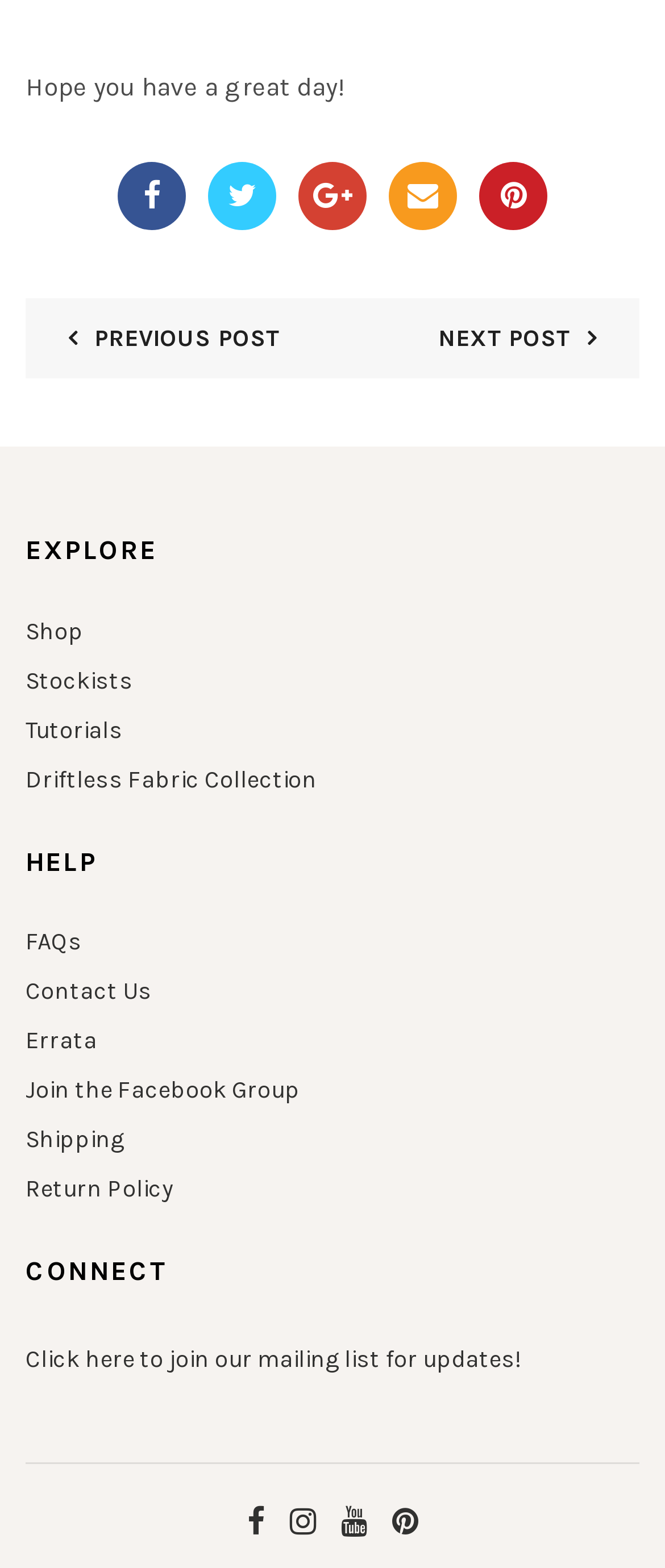What is the last link under the 'HELP' section?
Please answer the question with as much detail as possible using the screenshot.

I navigated to the 'HELP' section and found the links 'FAQs', 'Contact Us', 'Errata', 'Join the Facebook Group', 'Shipping', and 'Return Policy'. The last link under this section is 'Return Policy'.